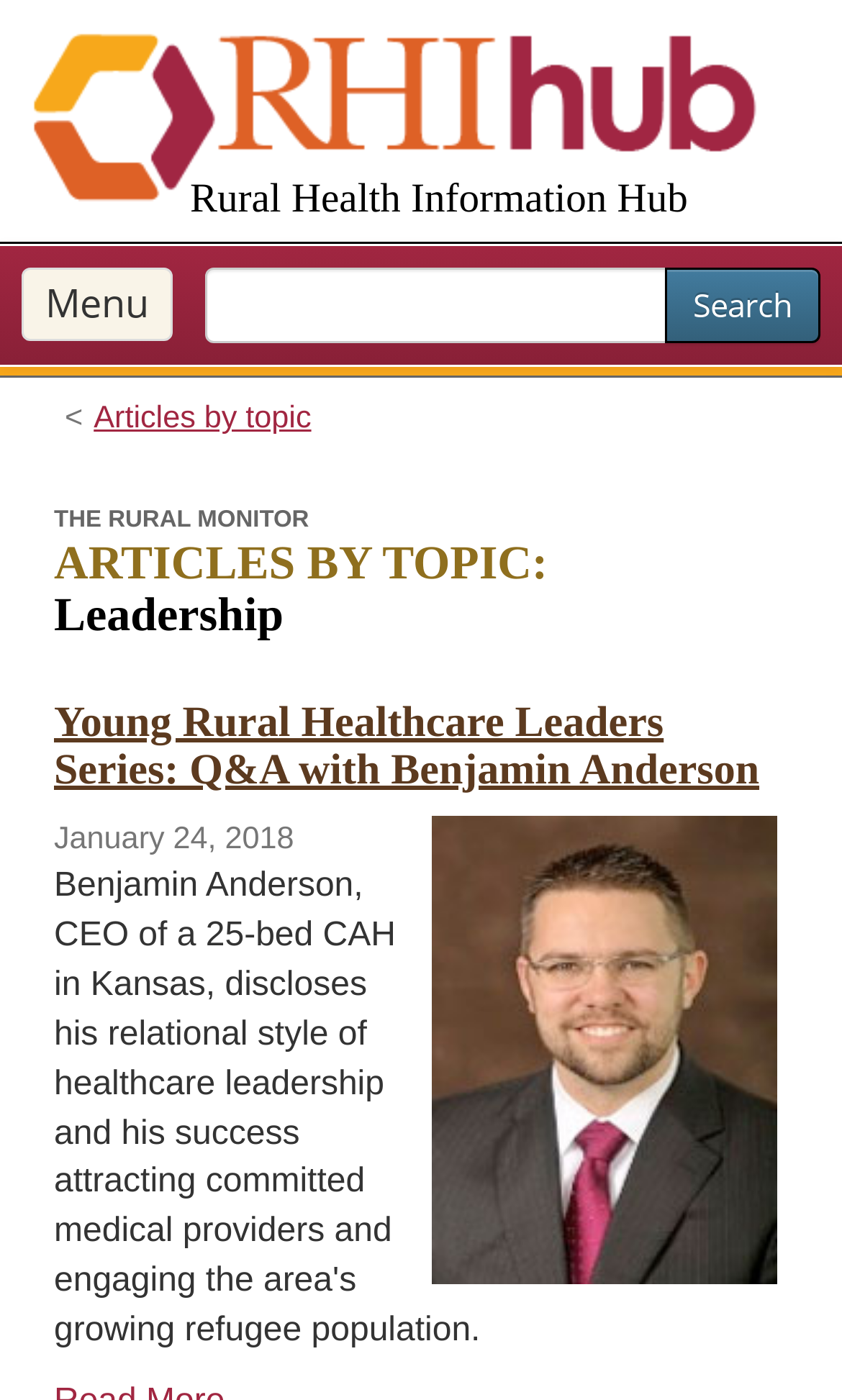What is the text of the link in the breadcrumb navigation section?
Refer to the screenshot and deliver a thorough answer to the question presented.

I found the text of the link by looking at the link element within the breadcrumb navigation section. The link has the text 'Articles by topic'.